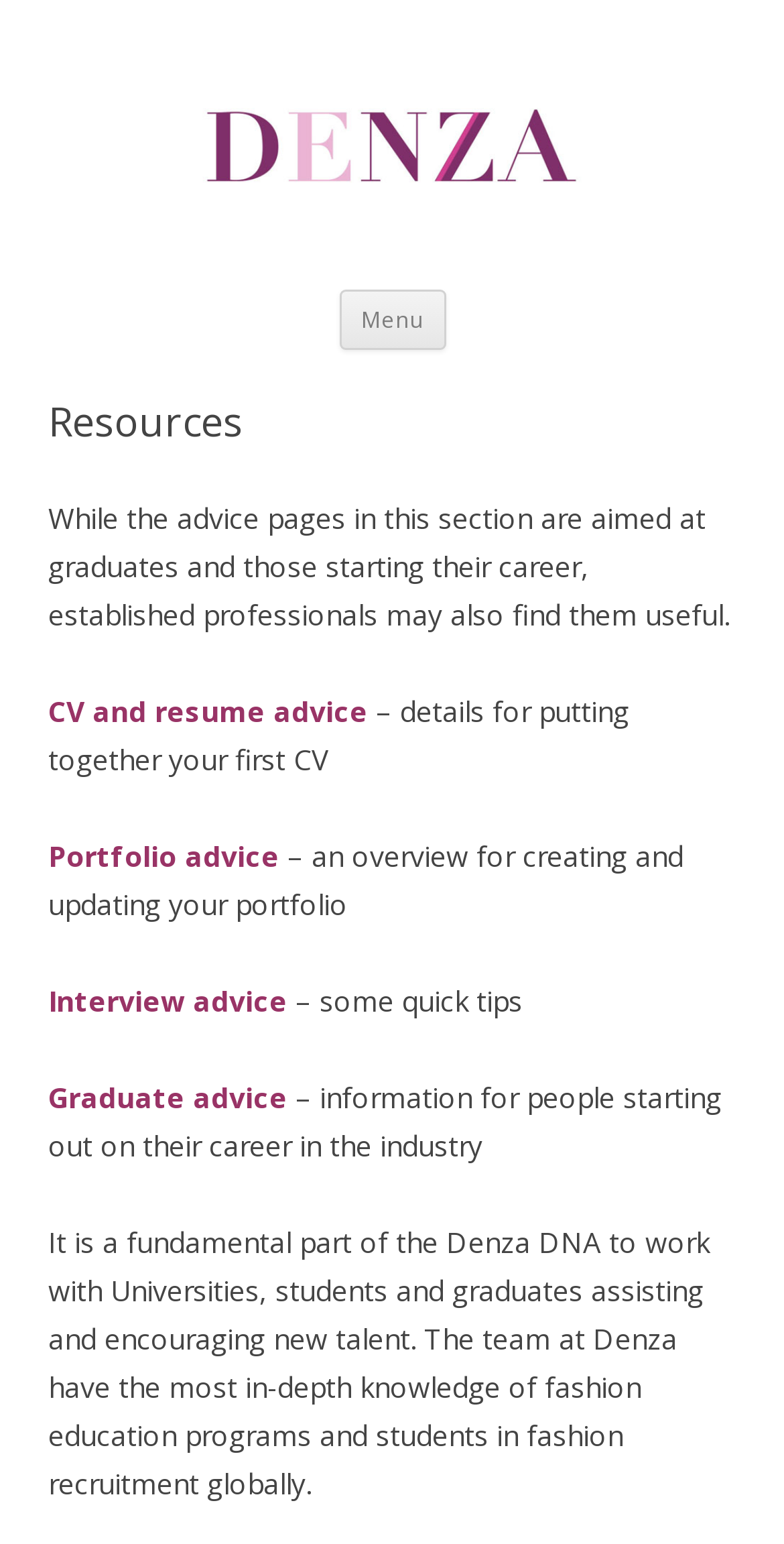What type of advice is provided on this webpage?
Using the image, provide a concise answer in one word or a short phrase.

Career advice